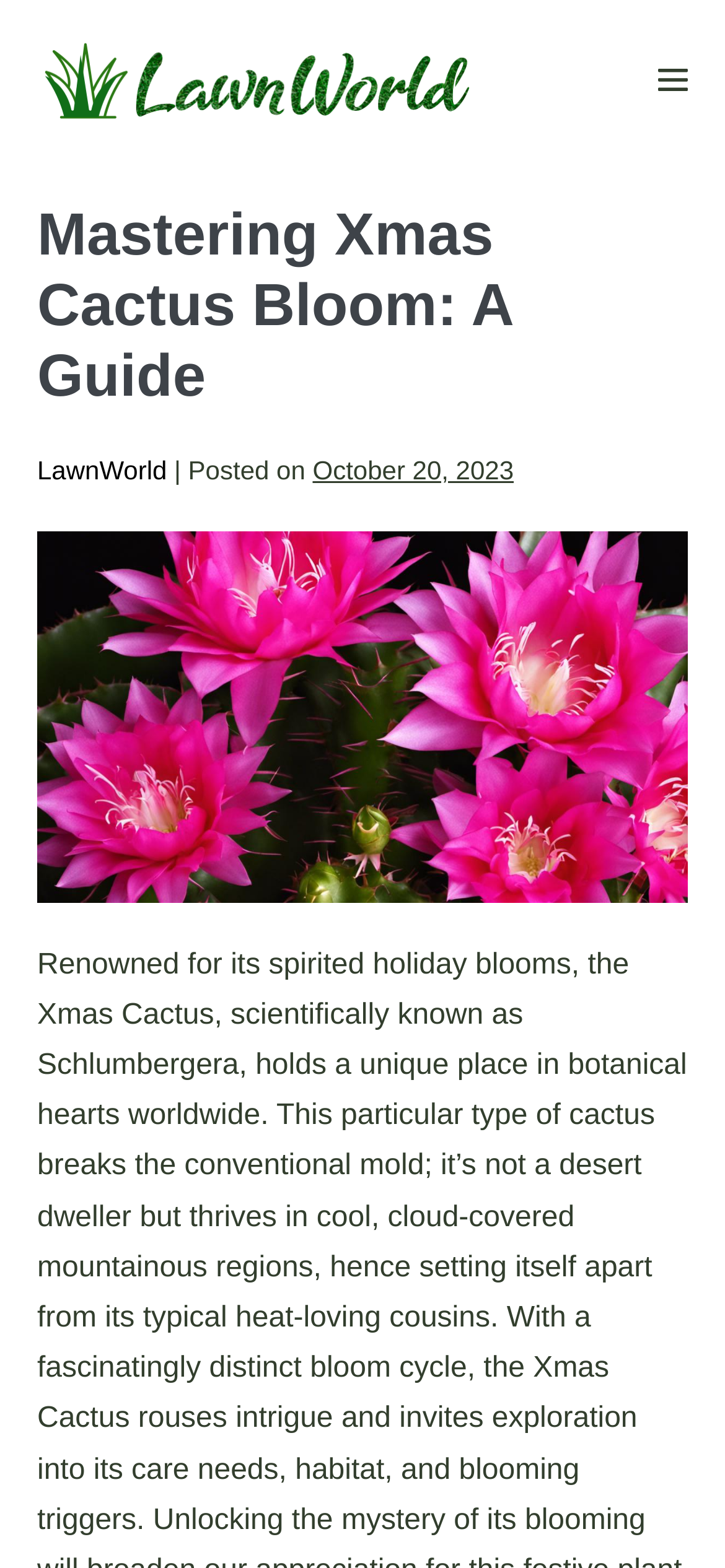Answer the question using only a single word or phrase: 
What is the current page about?

Mastering Xmas Cactus Bloom